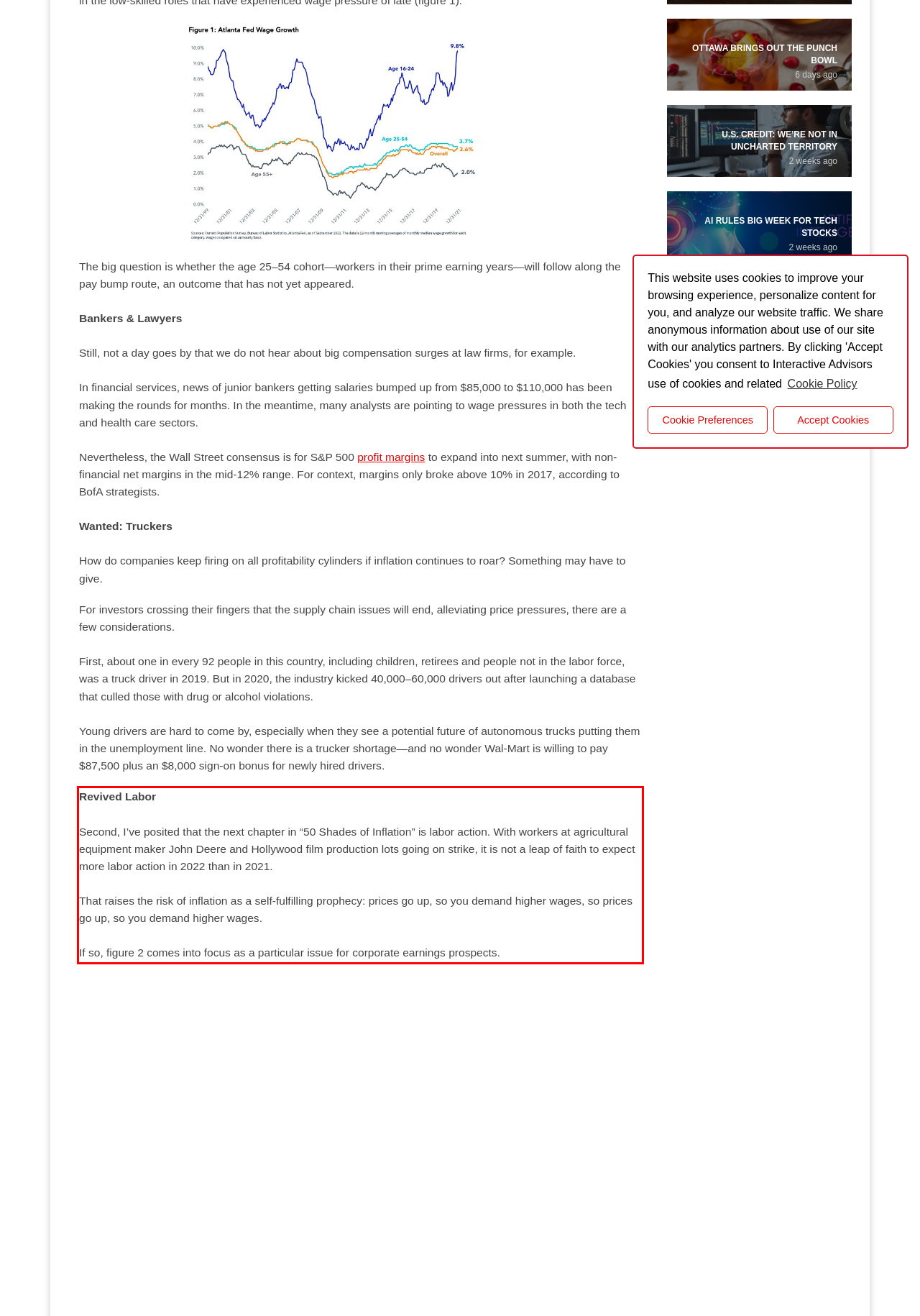Please analyze the provided webpage screenshot and perform OCR to extract the text content from the red rectangle bounding box.

Revived Labor Second, I’ve posited that the next chapter in “50 Shades of Inflation” is labor action. With workers at agricultural equipment maker John Deere and Hollywood film production lots going on strike, it is not a leap of faith to expect more labor action in 2022 than in 2021. That raises the risk of inflation as a self-fulfilling prophecy: prices go up, so you demand higher wages, so prices go up, so you demand higher wages. If so, figure 2 comes into focus as a particular issue for corporate earnings prospects.